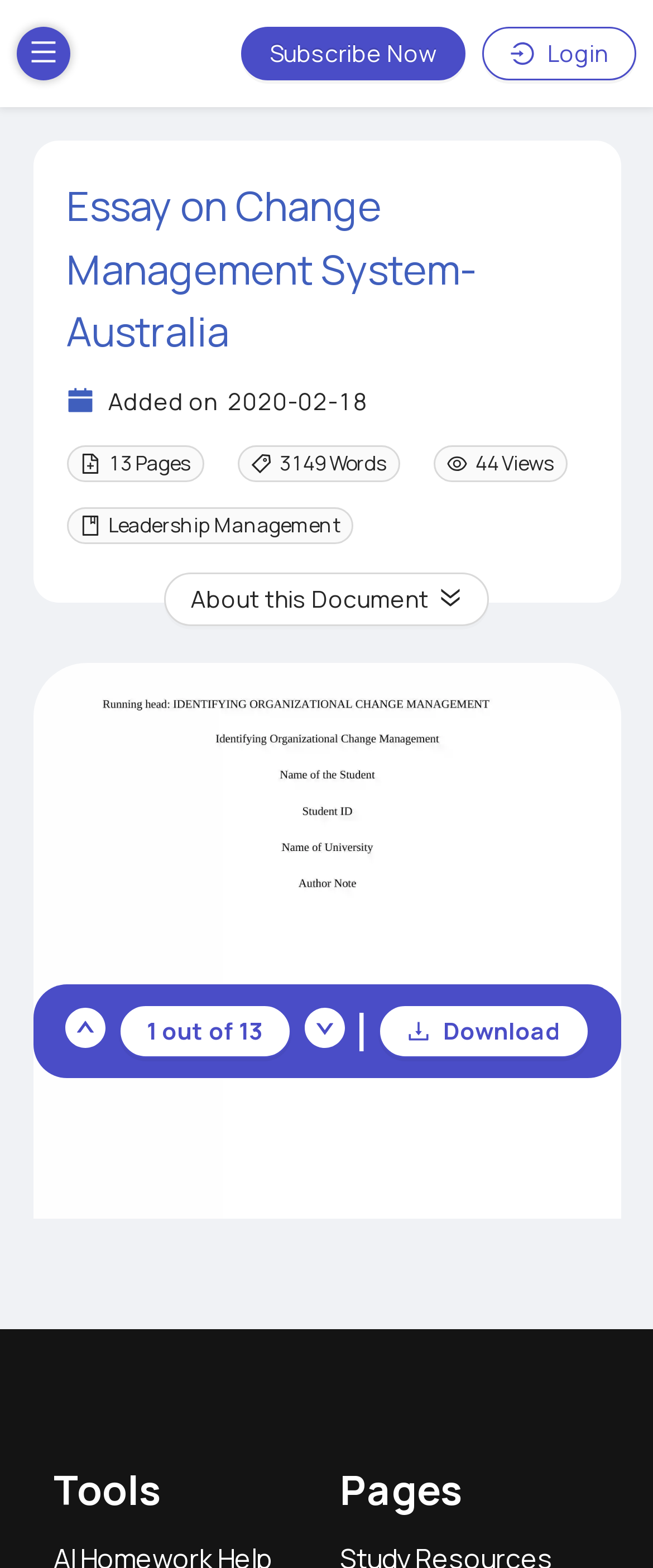Analyze the image and provide a detailed answer to the question: What is the category of the essay?

The category of the essay can be found in the main section of the webpage, where it is written 'Leadership Management'.